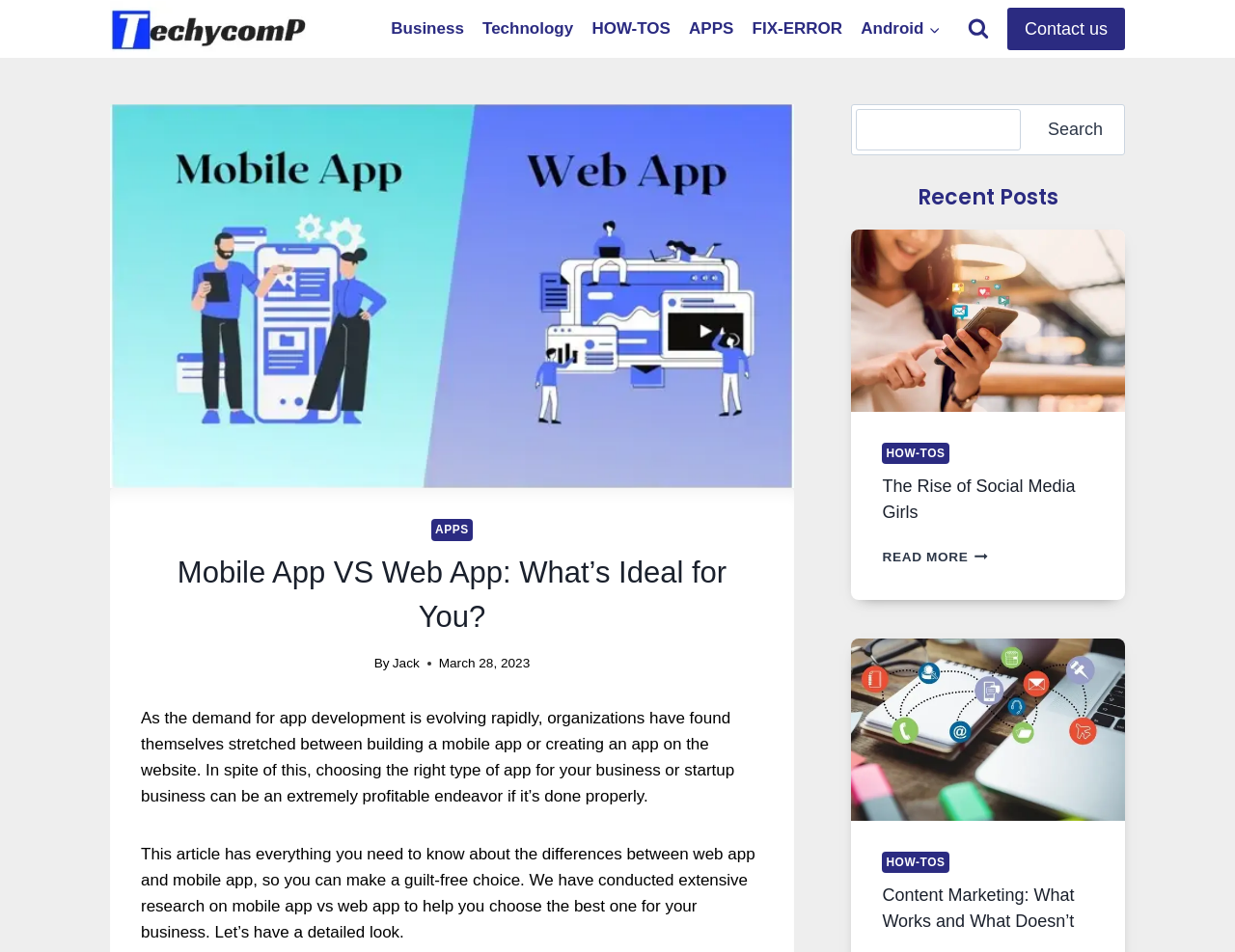Please extract the primary headline from the webpage.

Mobile App VS Web App: What’s Ideal for You?